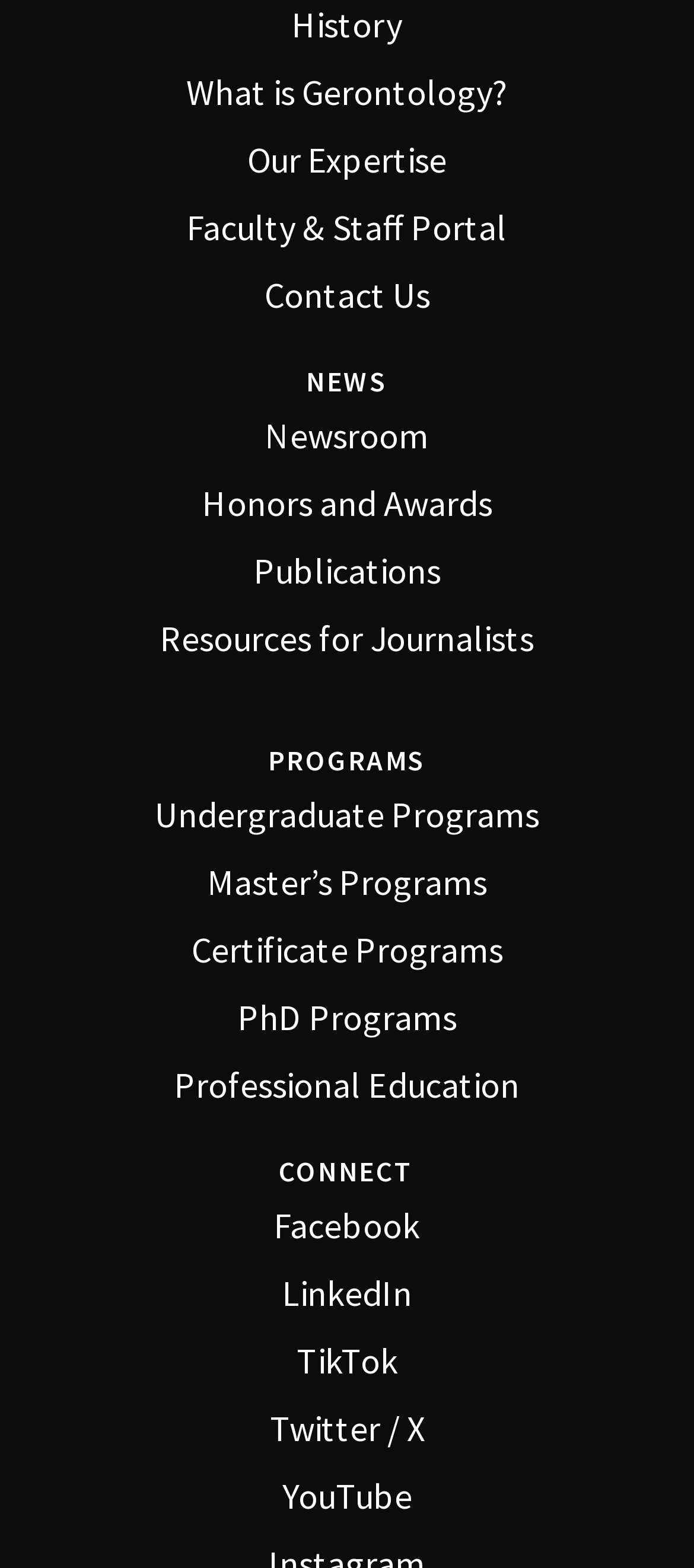Can you specify the bounding box coordinates of the area that needs to be clicked to fulfill the following instruction: "Learn about gerontology"?

[0.06, 0.042, 0.94, 0.076]